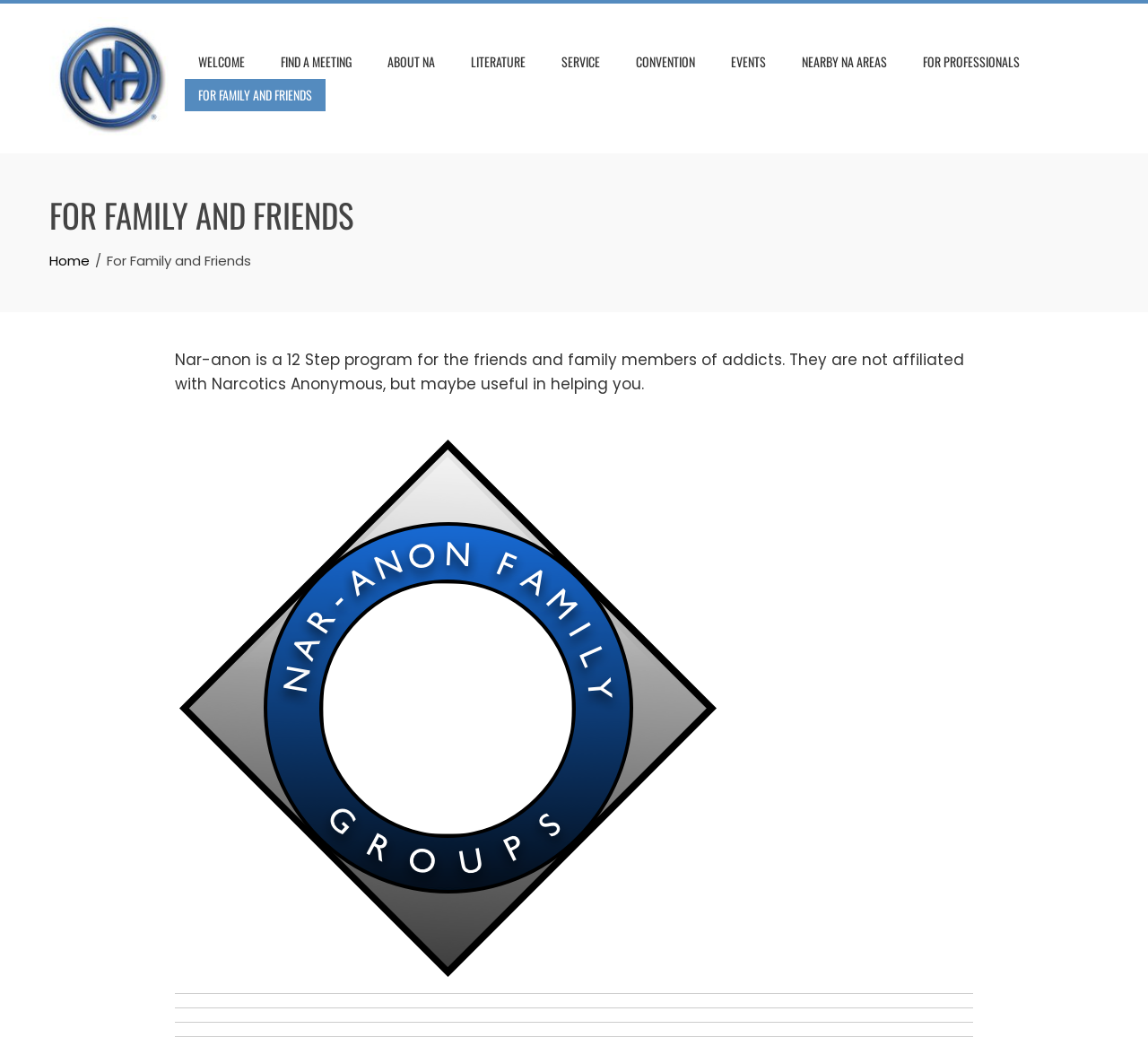What is the purpose of Nar-anon?
Based on the screenshot, provide your answer in one word or phrase.

12 Step program